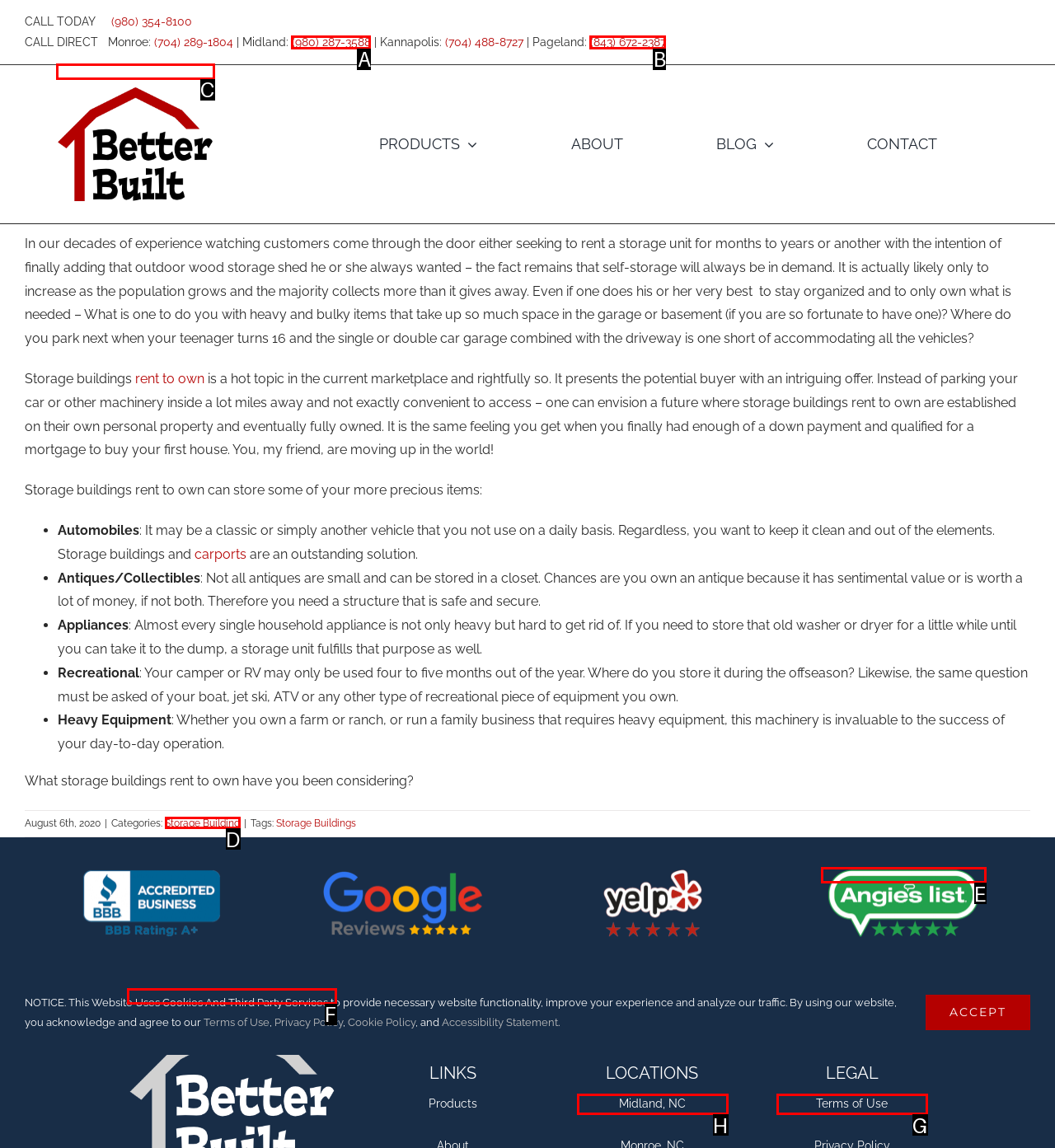Select the option I need to click to accomplish this task: Go to Midland location
Provide the letter of the selected choice from the given options.

H